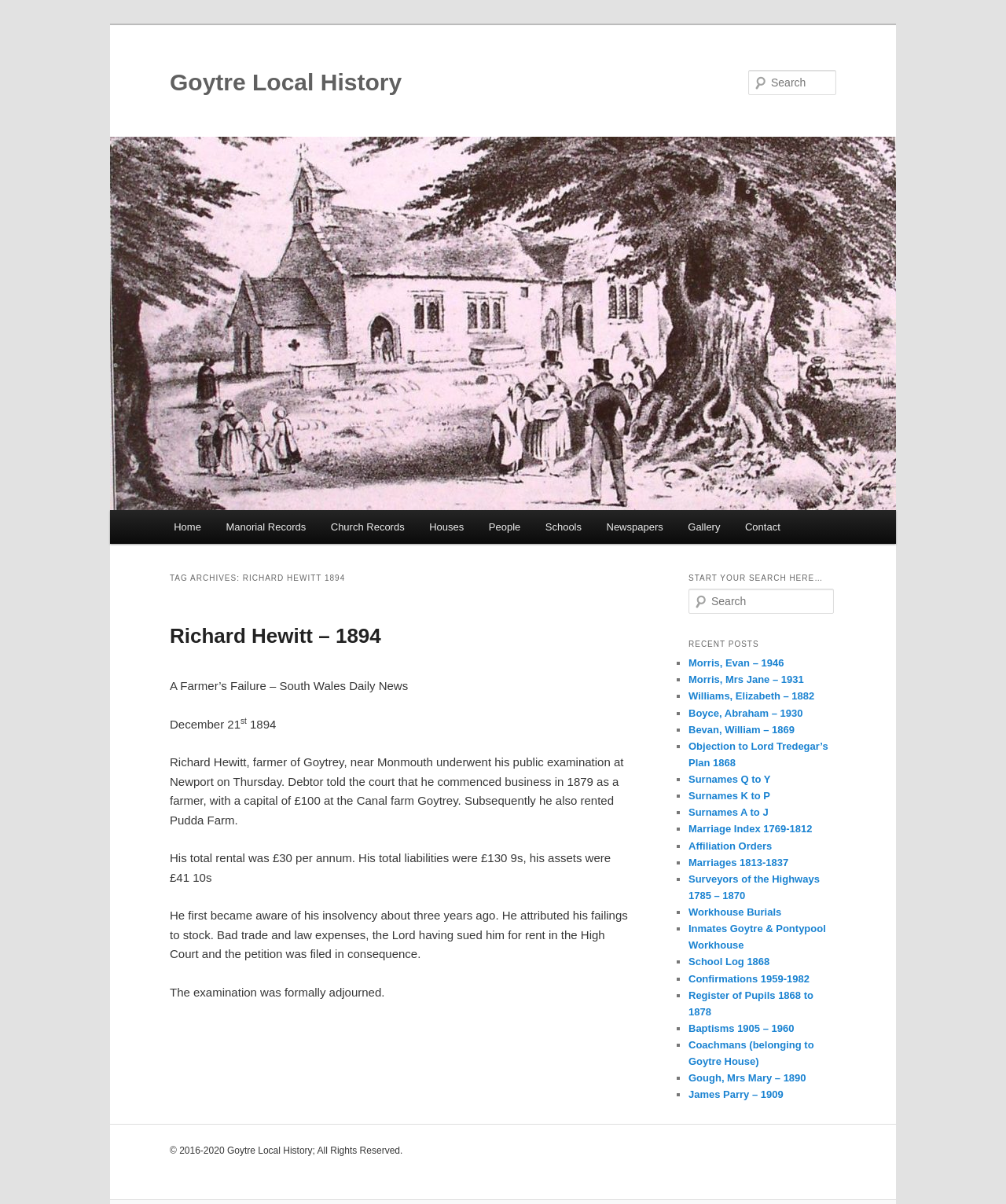Generate an in-depth caption that captures all aspects of the webpage.

The webpage is about Richard Hewitt 1894 Archives on Goytre Local History. At the top, there is a heading "Goytre Local History" with a link to the same name. Below it, there is an image with the same name. On the top right, there is a search box with a label "Search" and a textbox to input search queries.

On the left side, there is a main menu with links to "Home", "Manorial Records", "Church Records", "Houses", "People", "Schools", "Newspapers", "Gallery", and "Contact". Below the main menu, there is a header "TAG ARCHIVES: RICHARD HEWITT 1894" followed by an article about Richard Hewitt, a farmer who underwent public examination at Newport in 1894. The article includes details about his business, liabilities, and assets.

On the right side, there is a complementary section with a heading "START YOUR SEARCH HERE…" and a search box. Below it, there is a list of recent posts with links to various articles, including "Morris, Evan – 1946", "Morris, Mrs Jane – 1931", and others. The list also includes links to "Surnames Q to Y", "Surnames K to P", "Surnames A to J", and other topics related to local history.